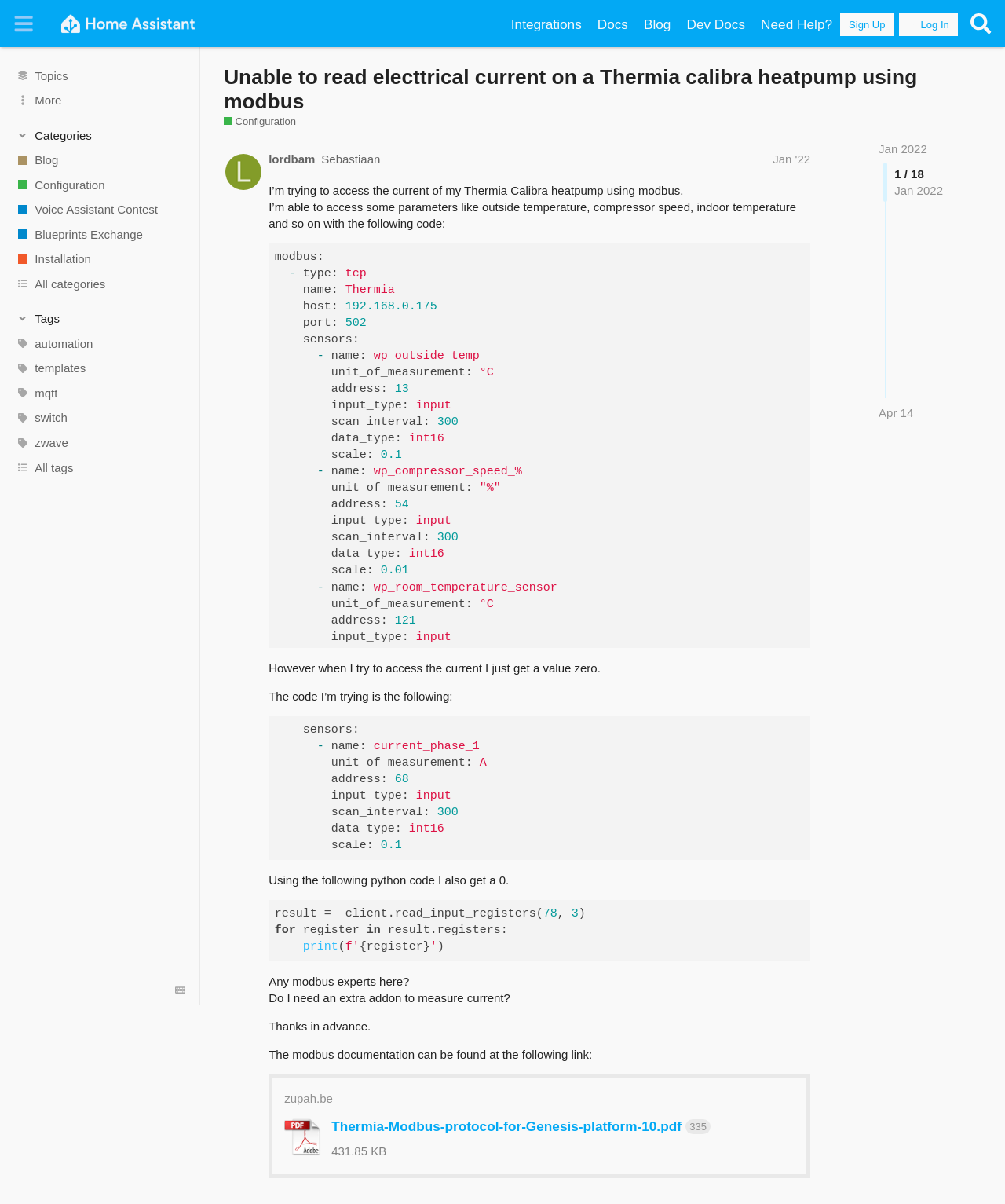Answer briefly with one word or phrase:
What is the purpose of the modbus configuration?

To access heatpump parameters